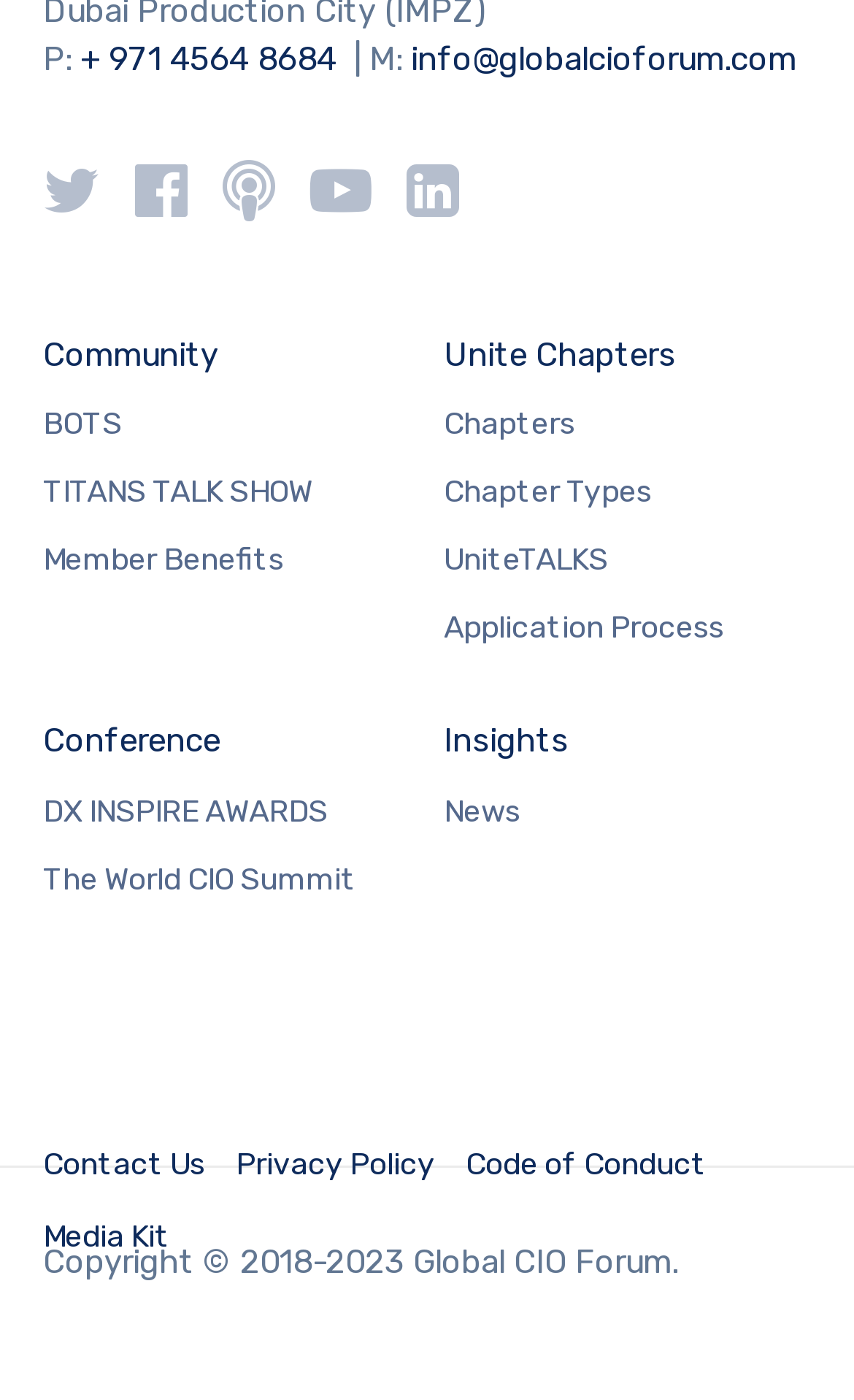Using the description "Chapters", predict the bounding box of the relevant HTML element.

[0.519, 0.287, 0.673, 0.32]